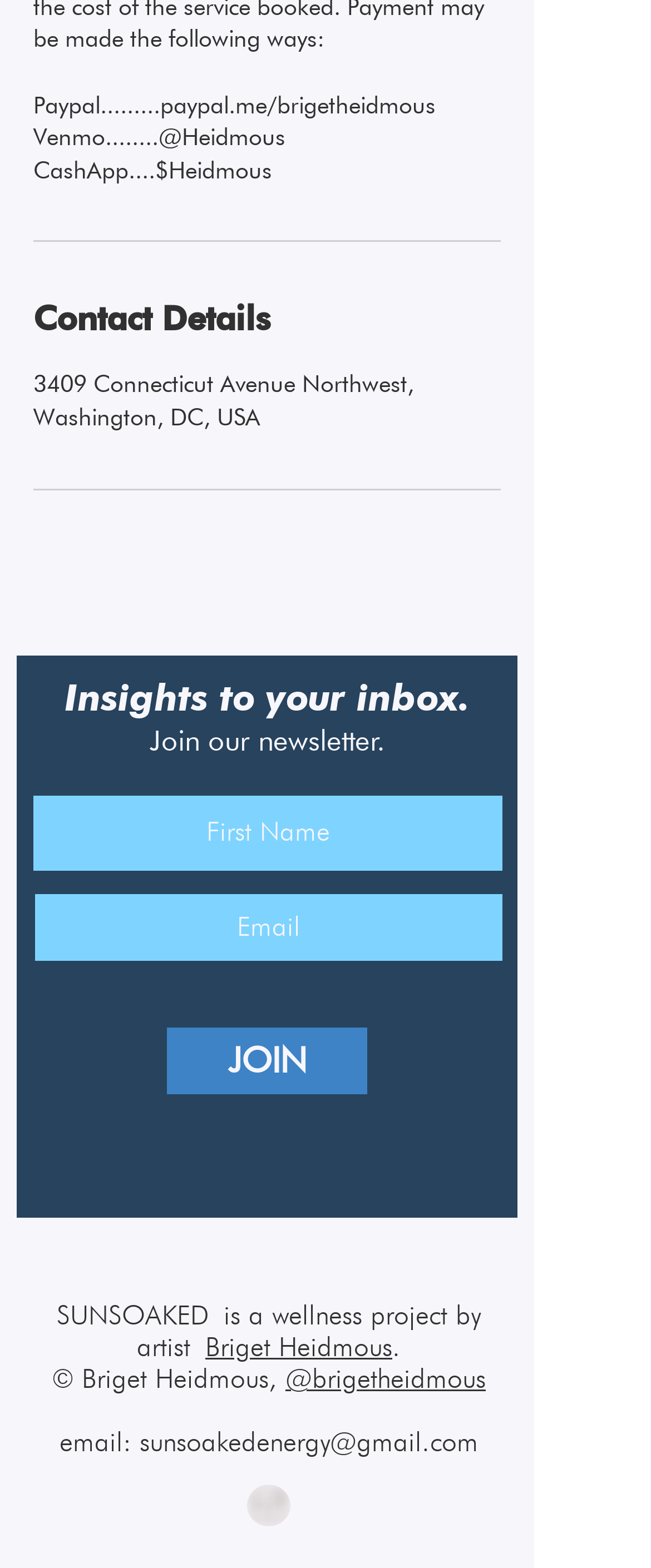Identify and provide the bounding box for the element described by: "aria-label="Email" name="email" placeholder="Email"".

[0.054, 0.57, 0.772, 0.613]